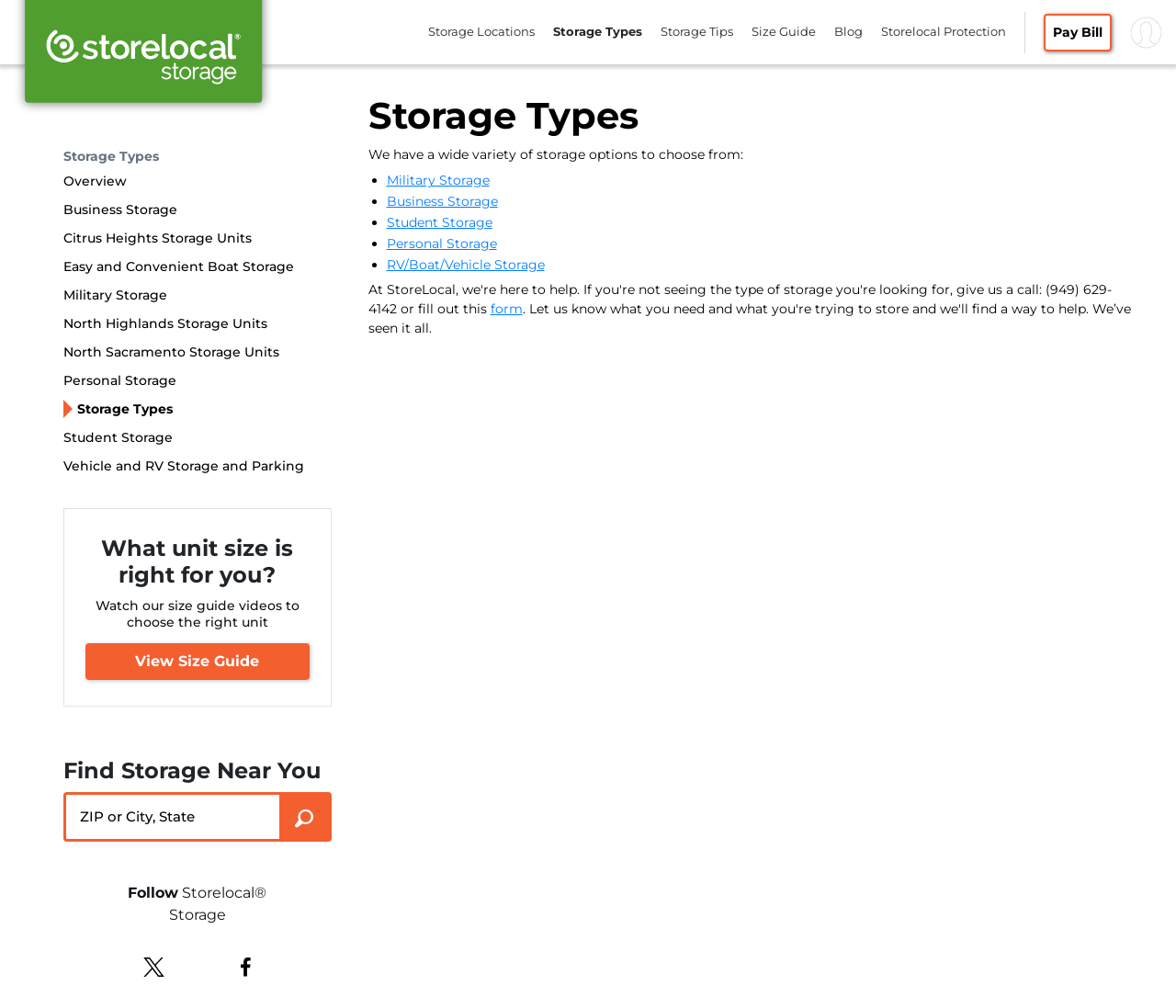What is the text of the first link in the top navigation bar? Look at the image and give a one-word or short phrase answer.

Storelocal Storage